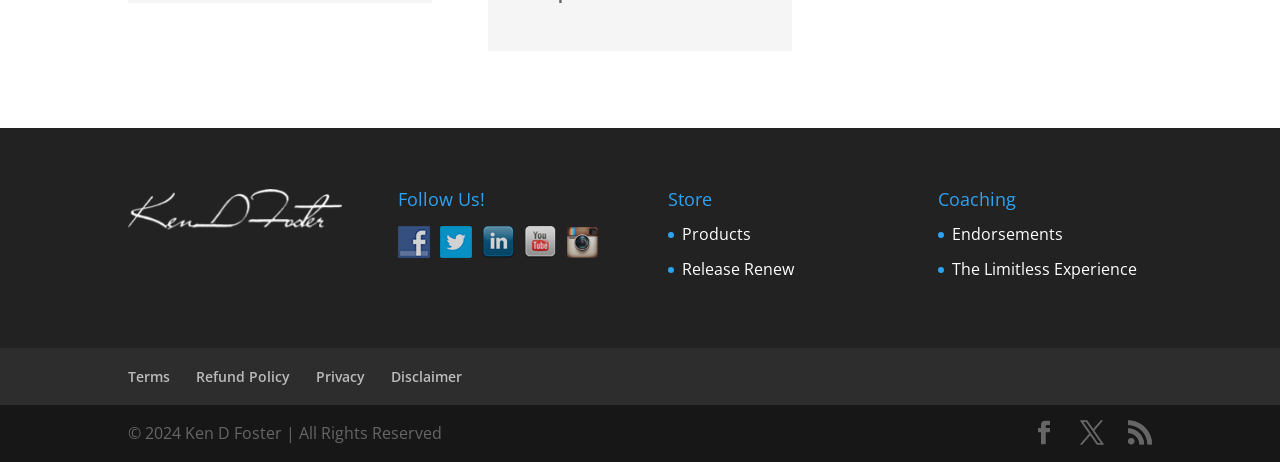Pinpoint the bounding box coordinates of the element that must be clicked to accomplish the following instruction: "Open The Limitless Experience". The coordinates should be in the format of four float numbers between 0 and 1, i.e., [left, top, right, bottom].

[0.744, 0.559, 0.888, 0.607]